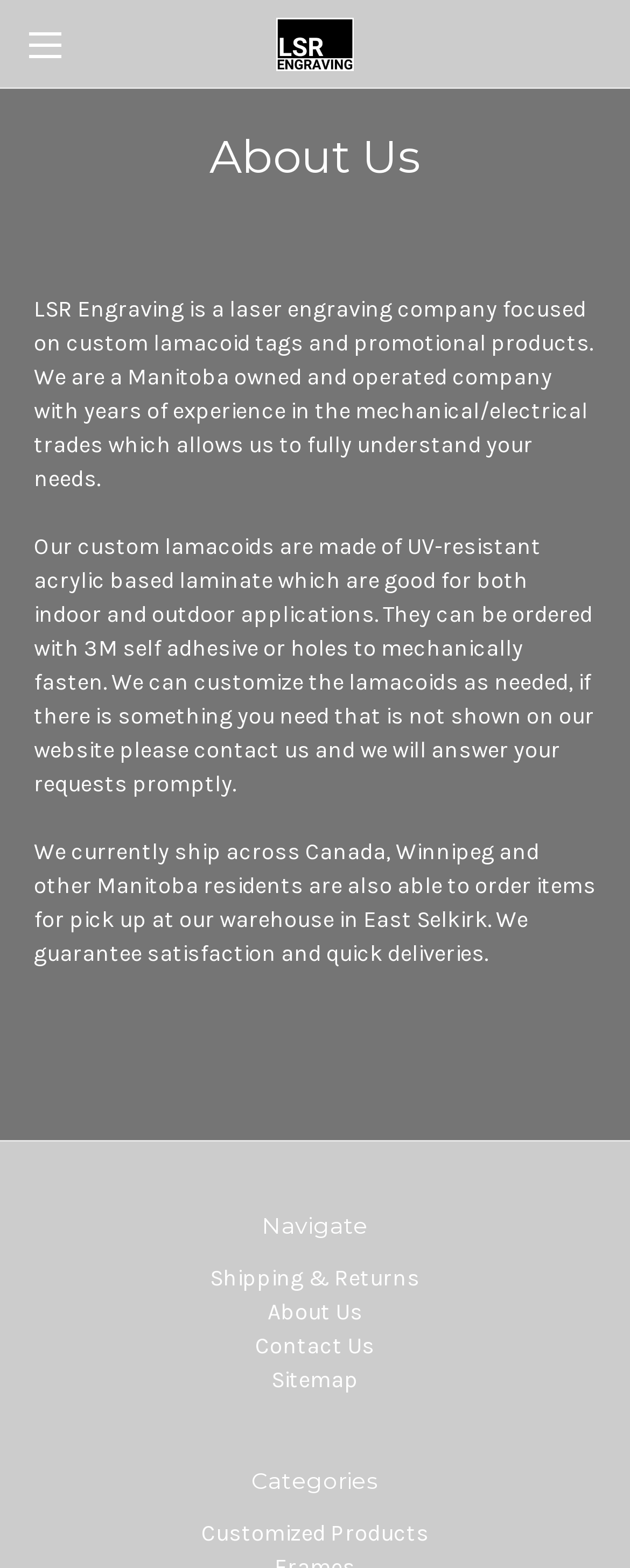Detail the various sections and features present on the webpage.

The webpage is about LSR Engraving, a laser engraving company. At the top left corner, there is a link to toggle the menu. Next to it, there is a link to the company's homepage, accompanied by a small image of the company's logo. 

Below these elements, there is a main section that occupies most of the page. It starts with a heading that reads "About Us". This is followed by three paragraphs of text that describe the company's focus, products, and services. The text explains that LSR Engraving specializes in custom lamacoid tags and promotional products, and that they have years of experience in the mechanical and electrical trades. It also describes the features and customization options of their lamacoids, as well as their shipping policies and guarantees.

At the bottom of the page, there is an article section that contains two headings: "Navigate" and "Categories". Under the "Navigate" heading, there are four links to other pages on the website, including "Shipping & Returns", "About Us", "Contact Us", and "Sitemap". Under the "Categories" heading, there is a single link to "Customized Products".